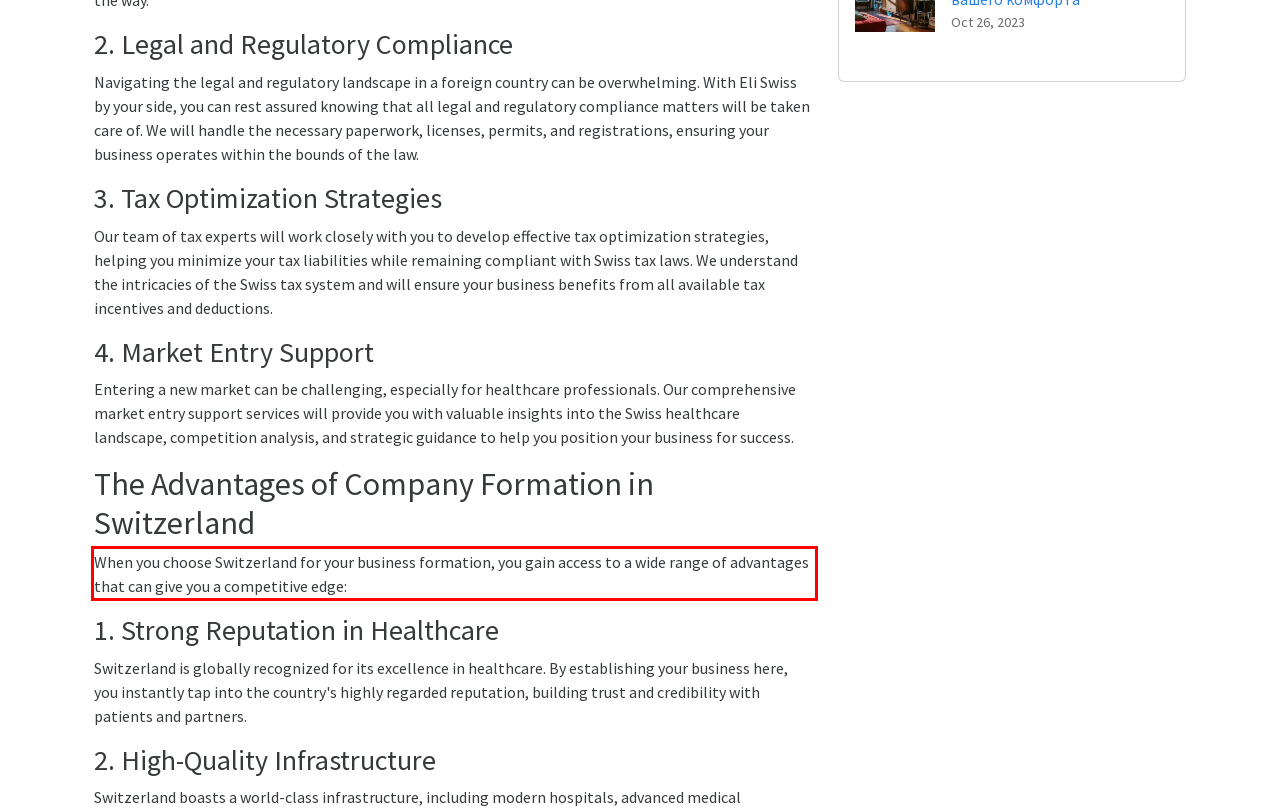Analyze the screenshot of a webpage where a red rectangle is bounding a UI element. Extract and generate the text content within this red bounding box.

When you choose Switzerland for your business formation, you gain access to a wide range of advantages that can give you a competitive edge: